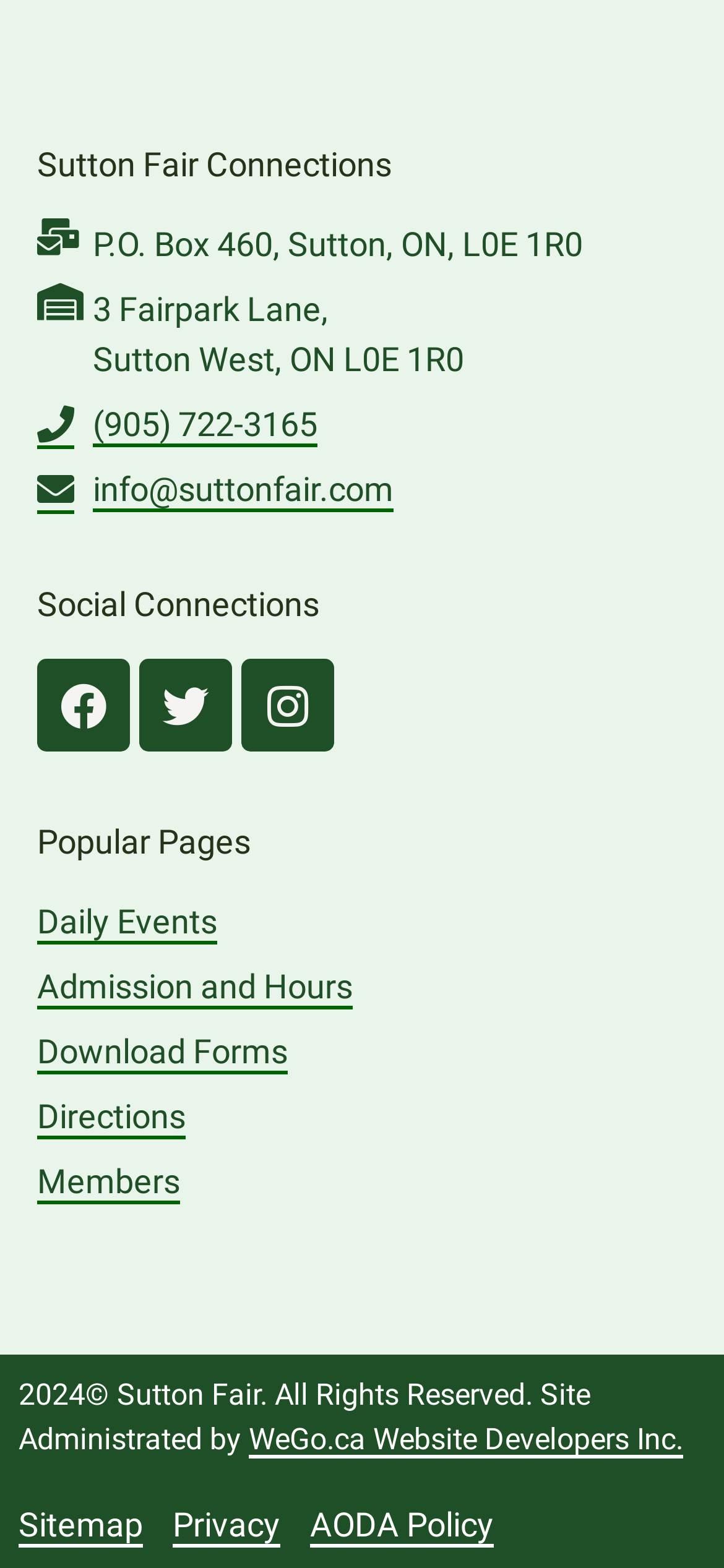Please determine the bounding box coordinates of the element's region to click for the following instruction: "Get directions".

[0.051, 0.696, 0.949, 0.728]